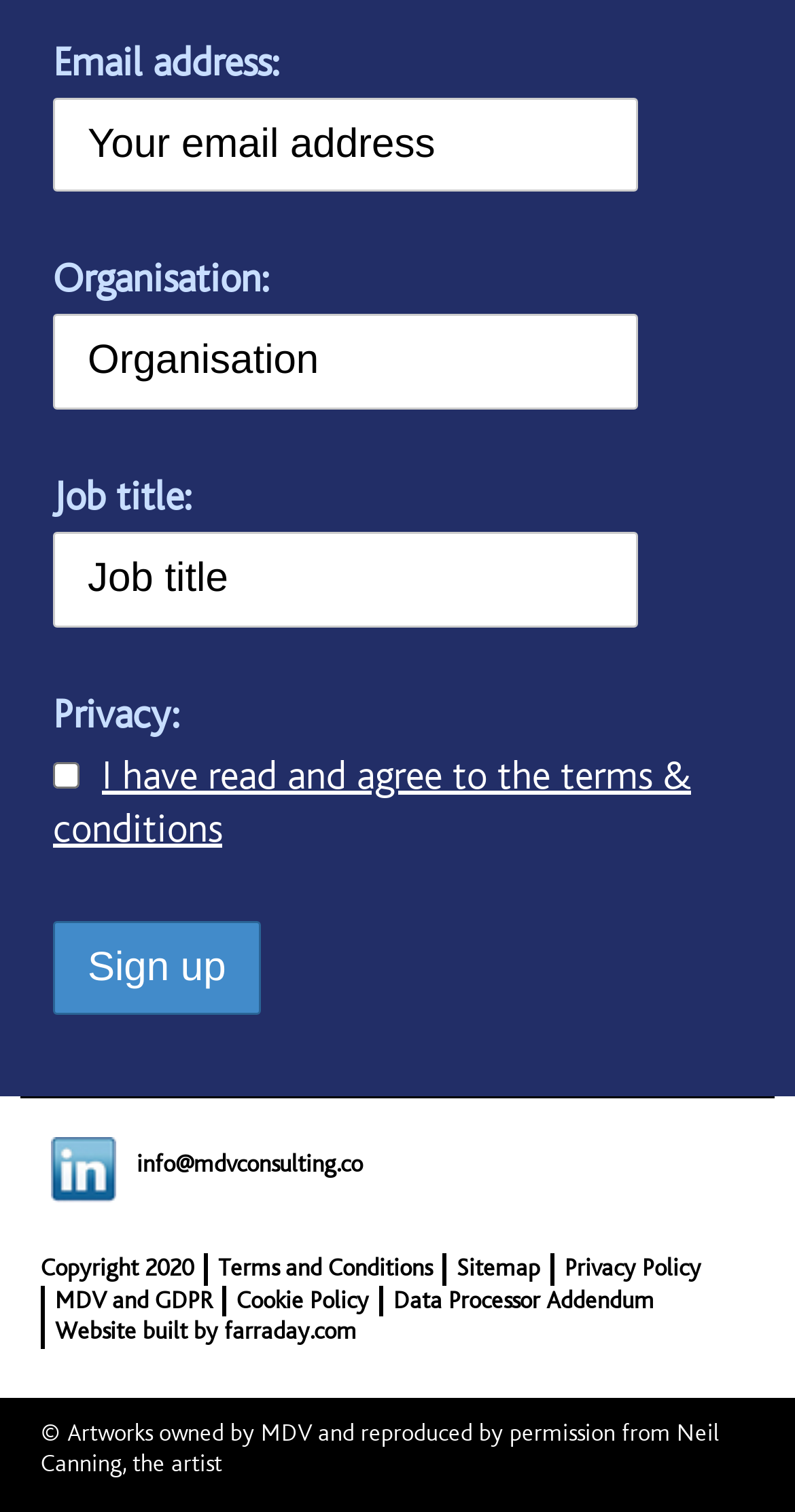Find the bounding box coordinates corresponding to the UI element with the description: "Website built by farraday.com". The coordinates should be formatted as [left, top, right, bottom], with values as floats between 0 and 1.

[0.069, 0.872, 0.449, 0.89]